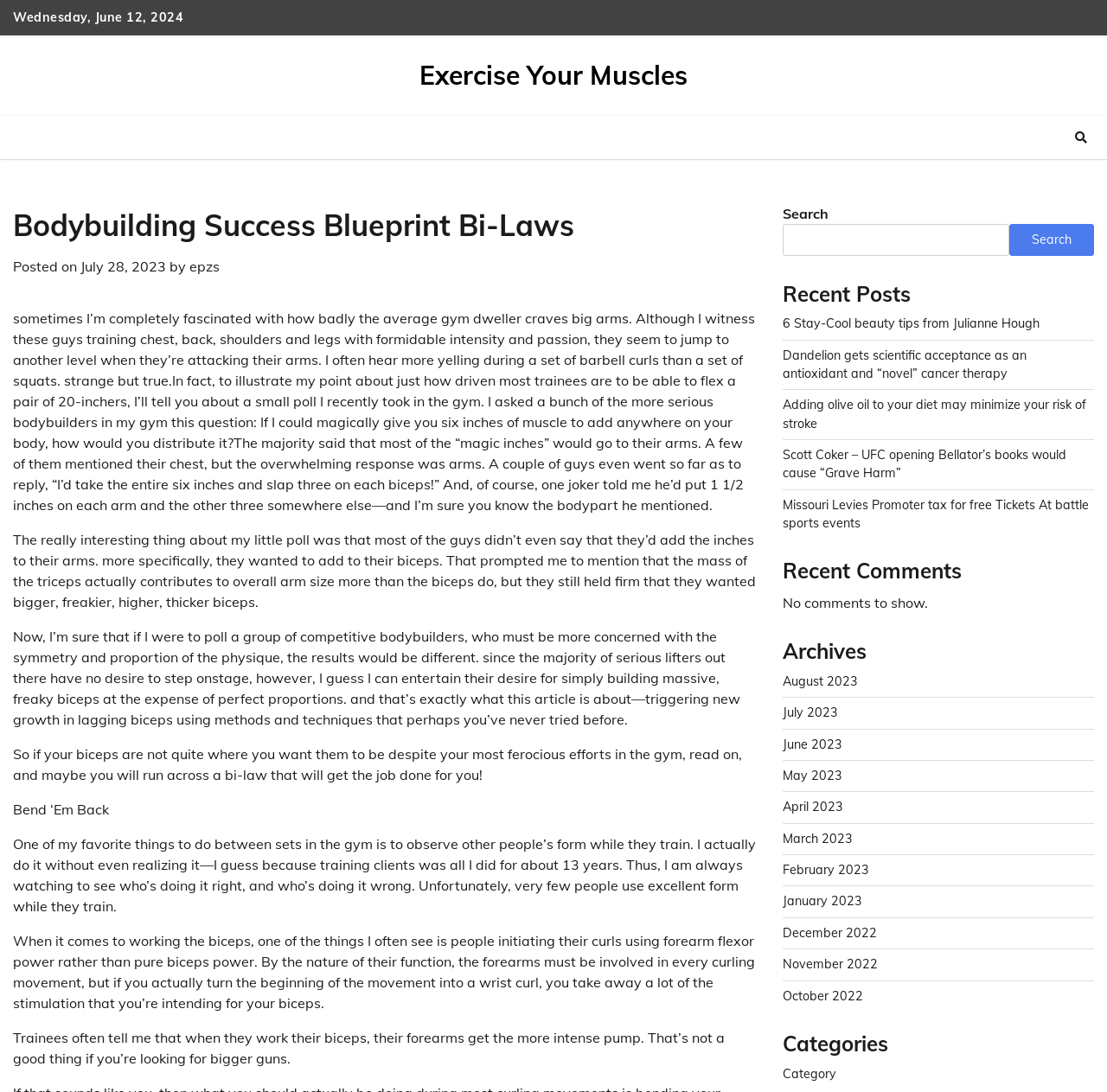Specify the bounding box coordinates of the area to click in order to execute this command: 'Read the 'Bend 'Em Back' article'. The coordinates should consist of four float numbers ranging from 0 to 1, and should be formatted as [left, top, right, bottom].

[0.012, 0.733, 0.098, 0.749]